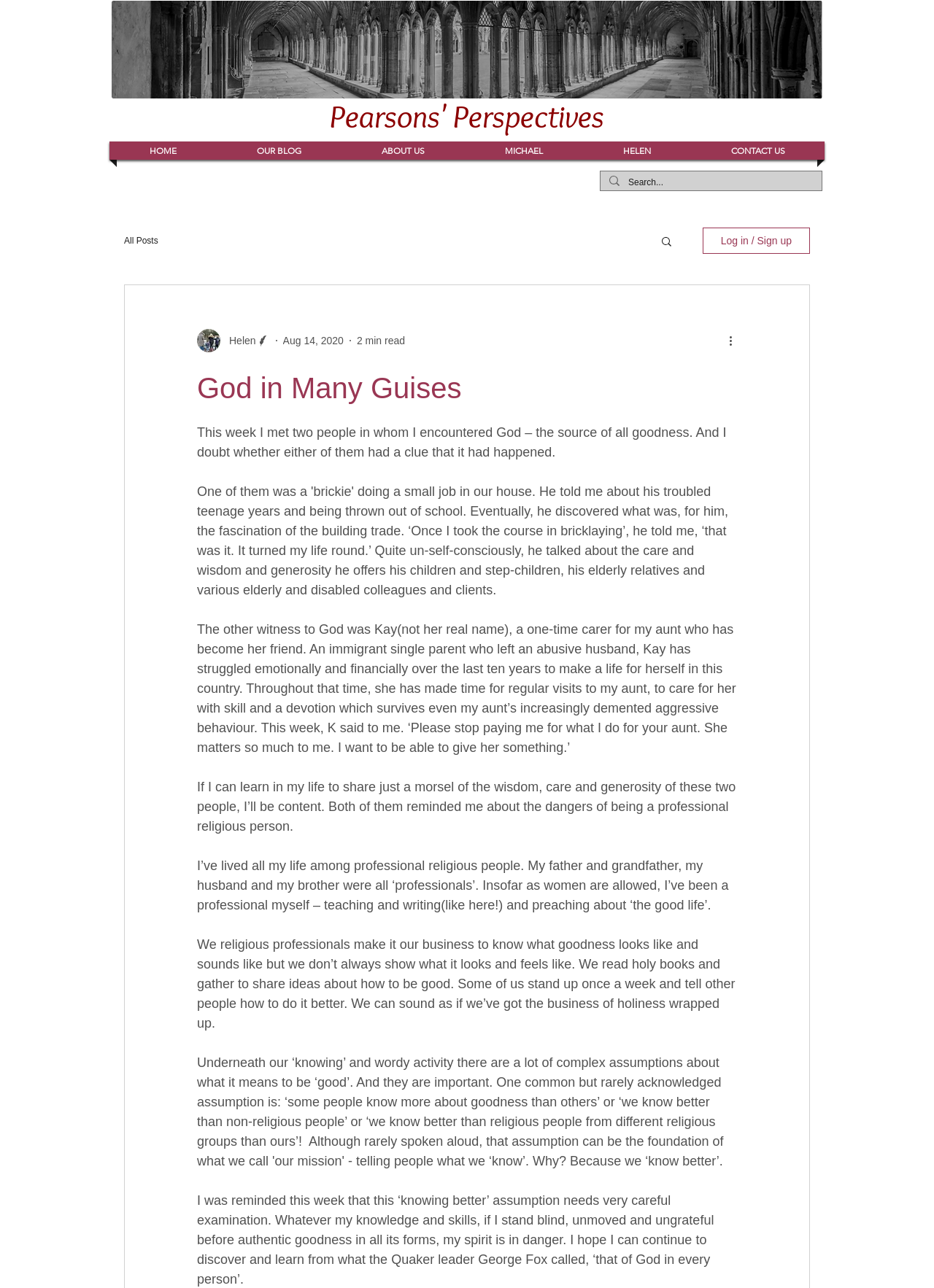Could you specify the bounding box coordinates for the clickable section to complete the following instruction: "Log in or sign up"?

[0.752, 0.177, 0.867, 0.197]